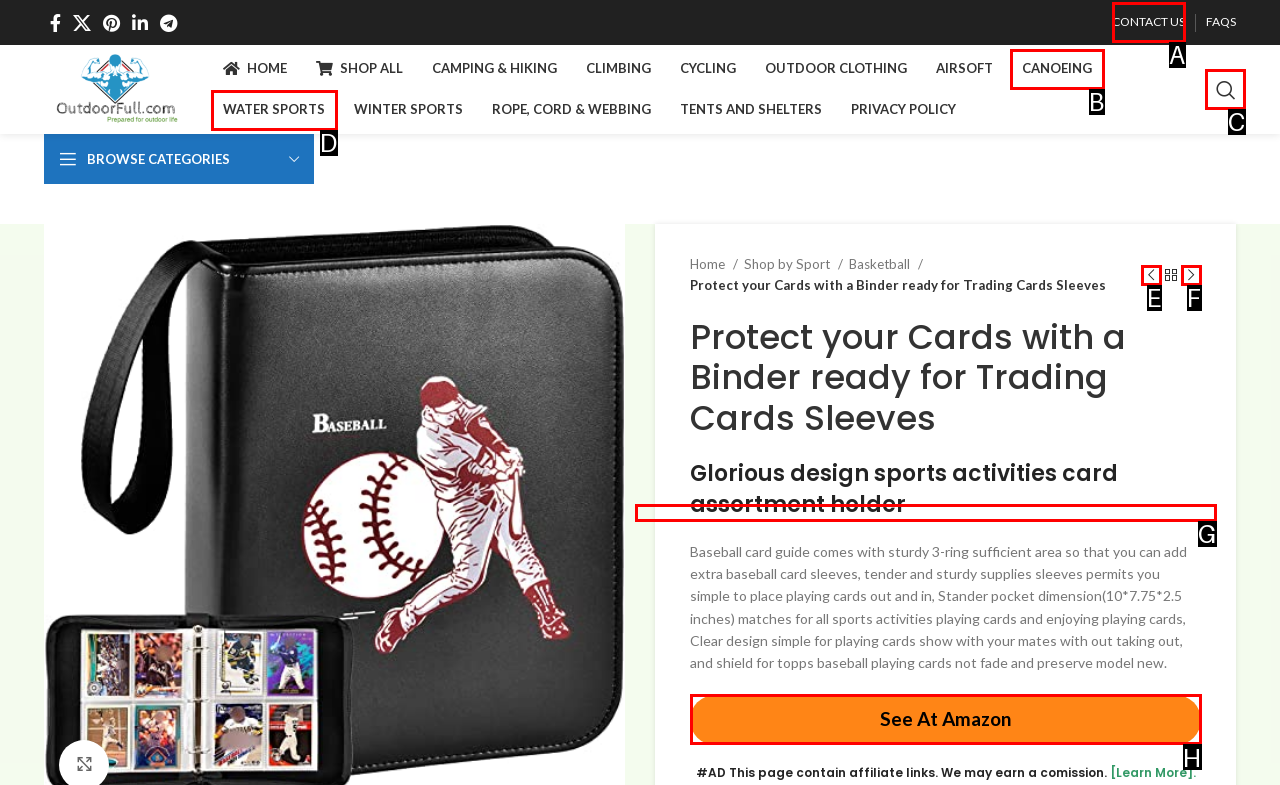Tell me the letter of the UI element I should click to accomplish the task: Search for products based on the choices provided in the screenshot.

C